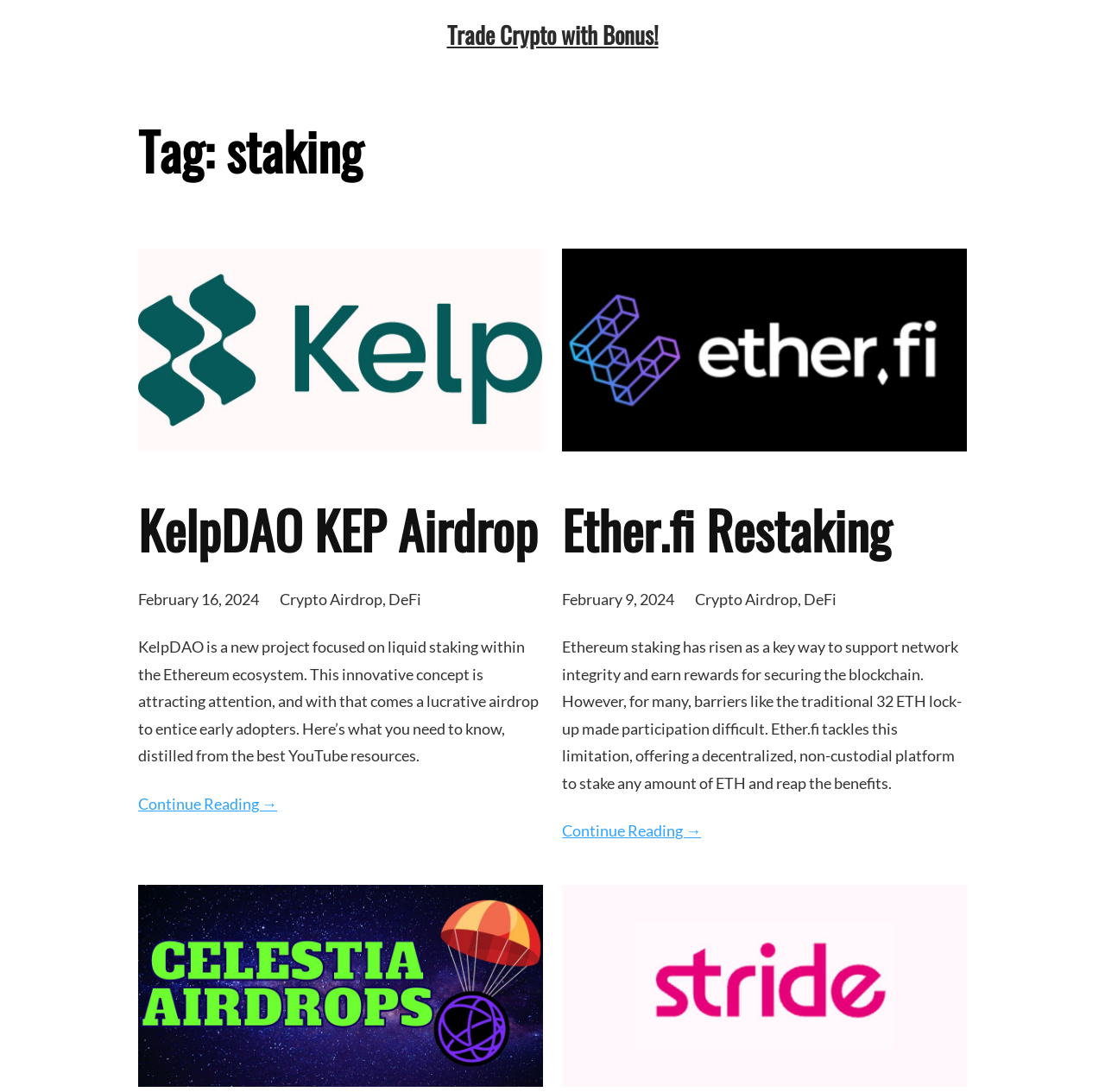Determine the bounding box coordinates of the element that should be clicked to execute the following command: "Read the 'Celestia TIA Airdrops' article".

[0.125, 0.81, 0.491, 0.996]